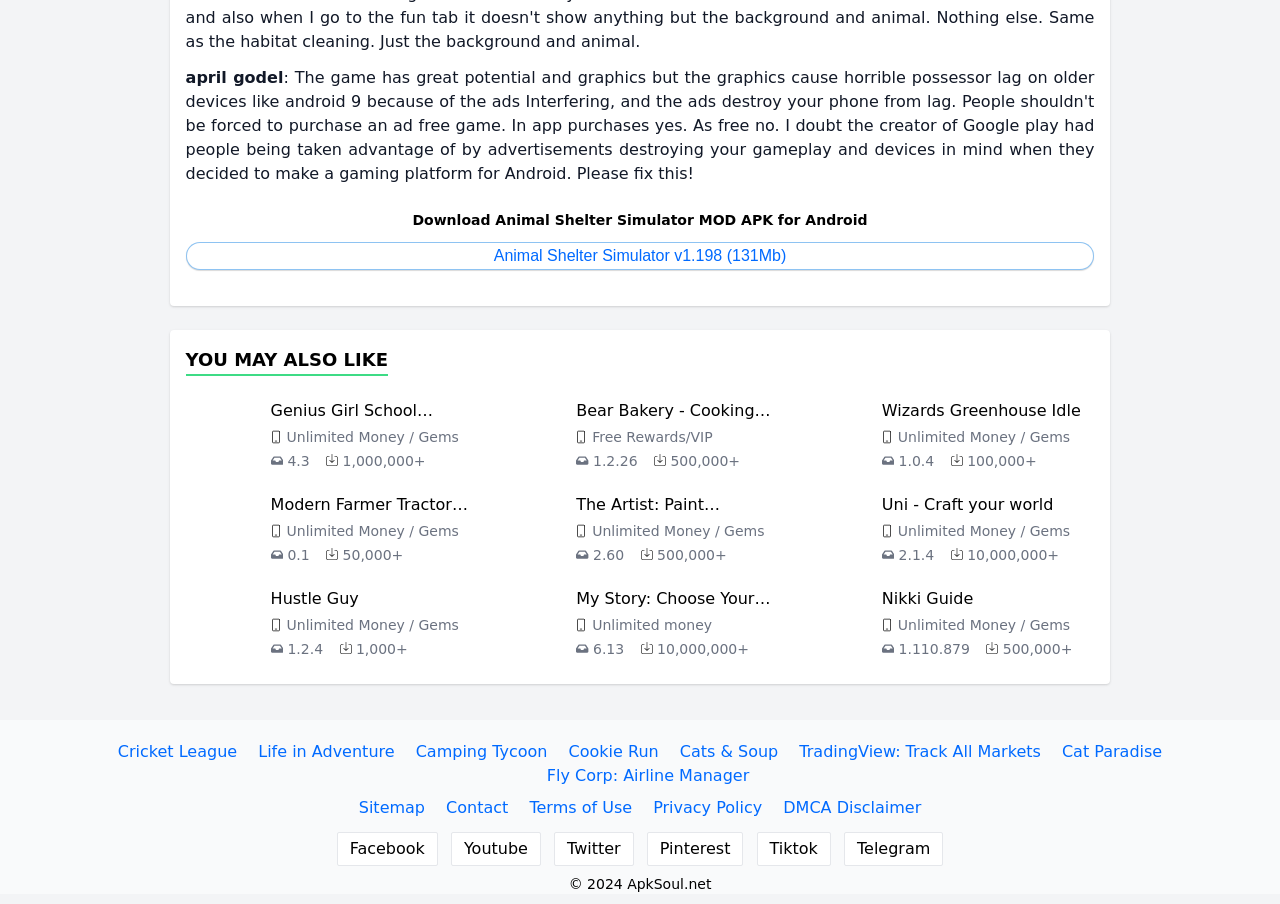Based on the element description: "SharePoint", identify the UI element and provide its bounding box coordinates. Use four float numbers between 0 and 1, [left, top, right, bottom].

None